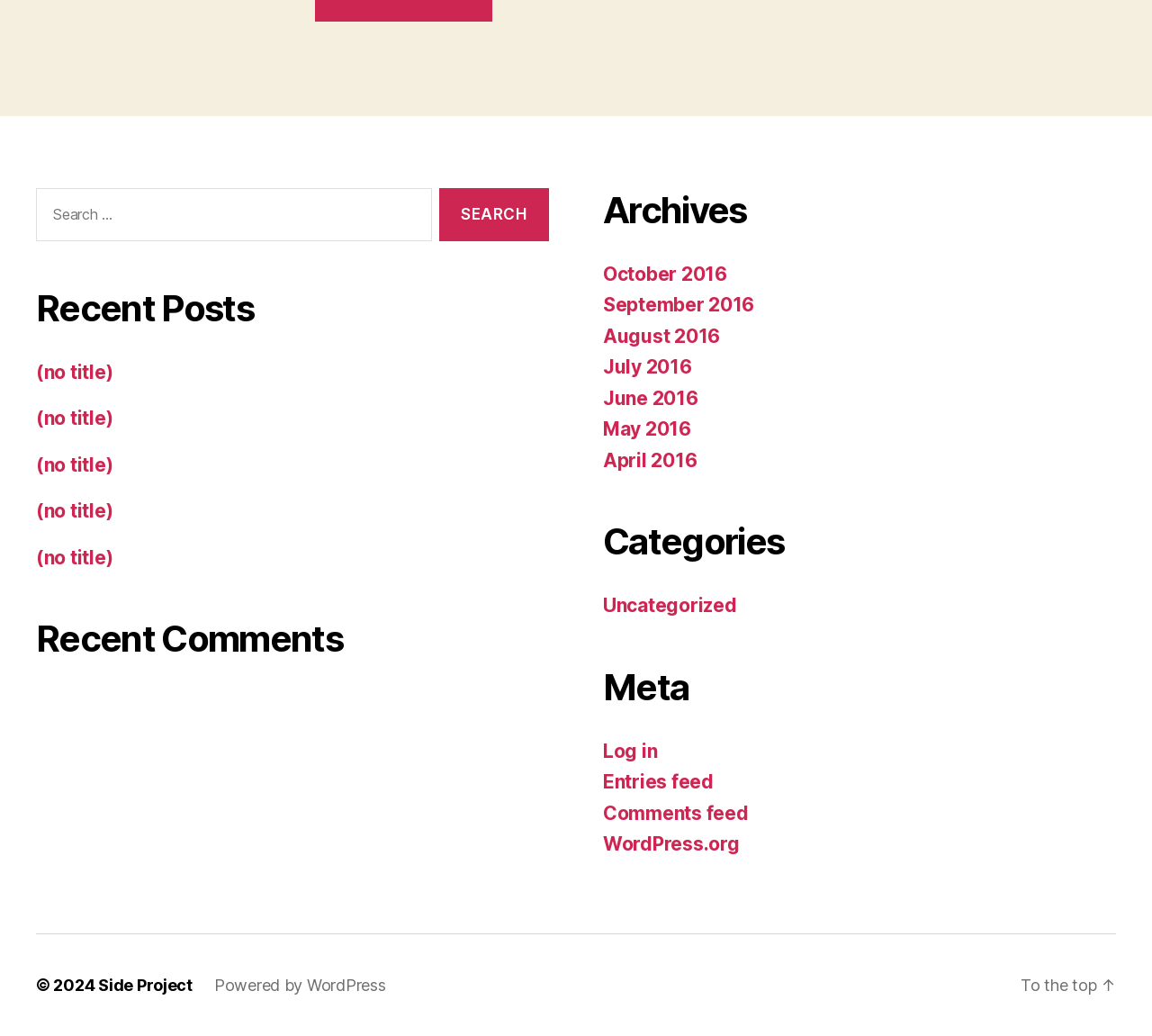Respond with a single word or short phrase to the following question: 
What is the purpose of the 'Archives' section?

Access past posts